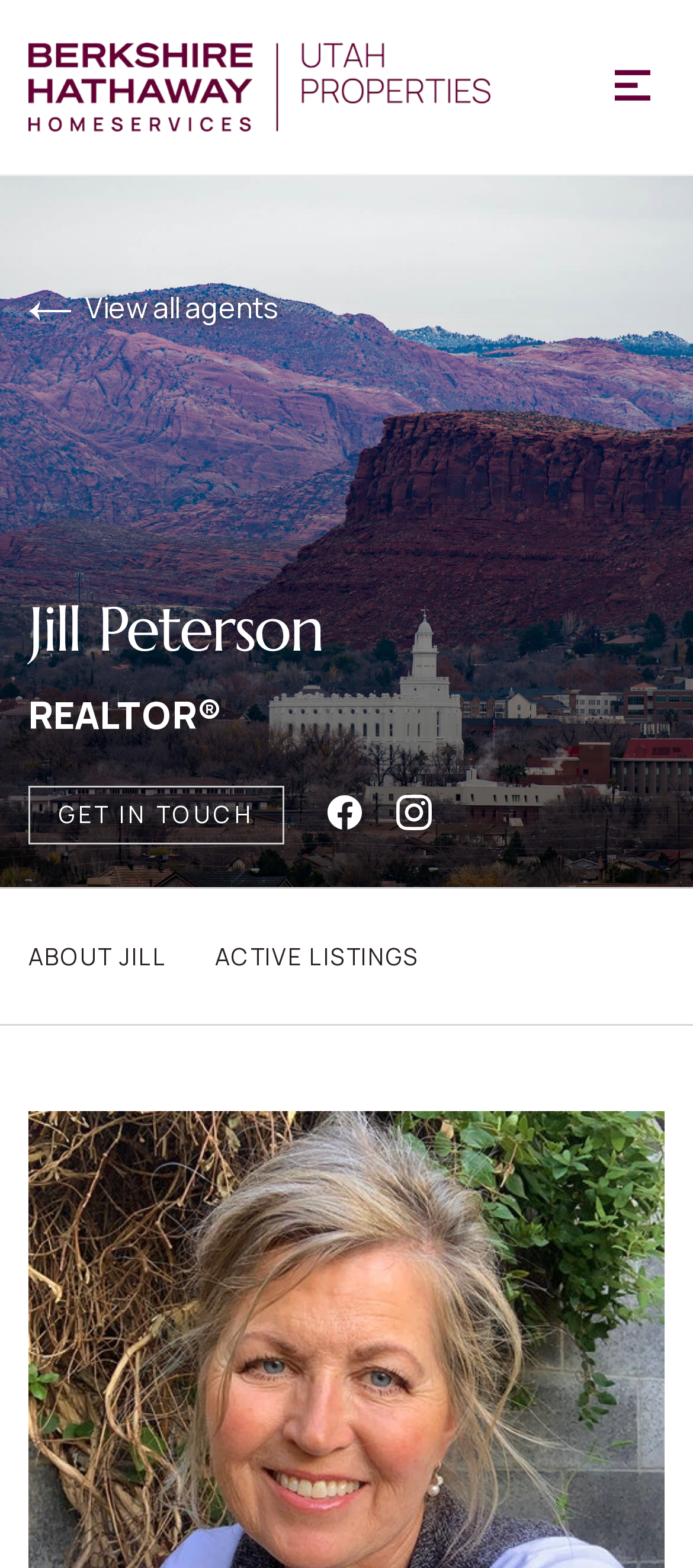Using the details from the image, please elaborate on the following question: What is the purpose of the 'Menu' button?

The 'Menu' button is a button element with an image element inside it, and its bounding box coordinates are [0.867, 0.034, 0.959, 0.075]. The purpose of this button is to open a menu, as indicated by the image element with the text 'Menu'.